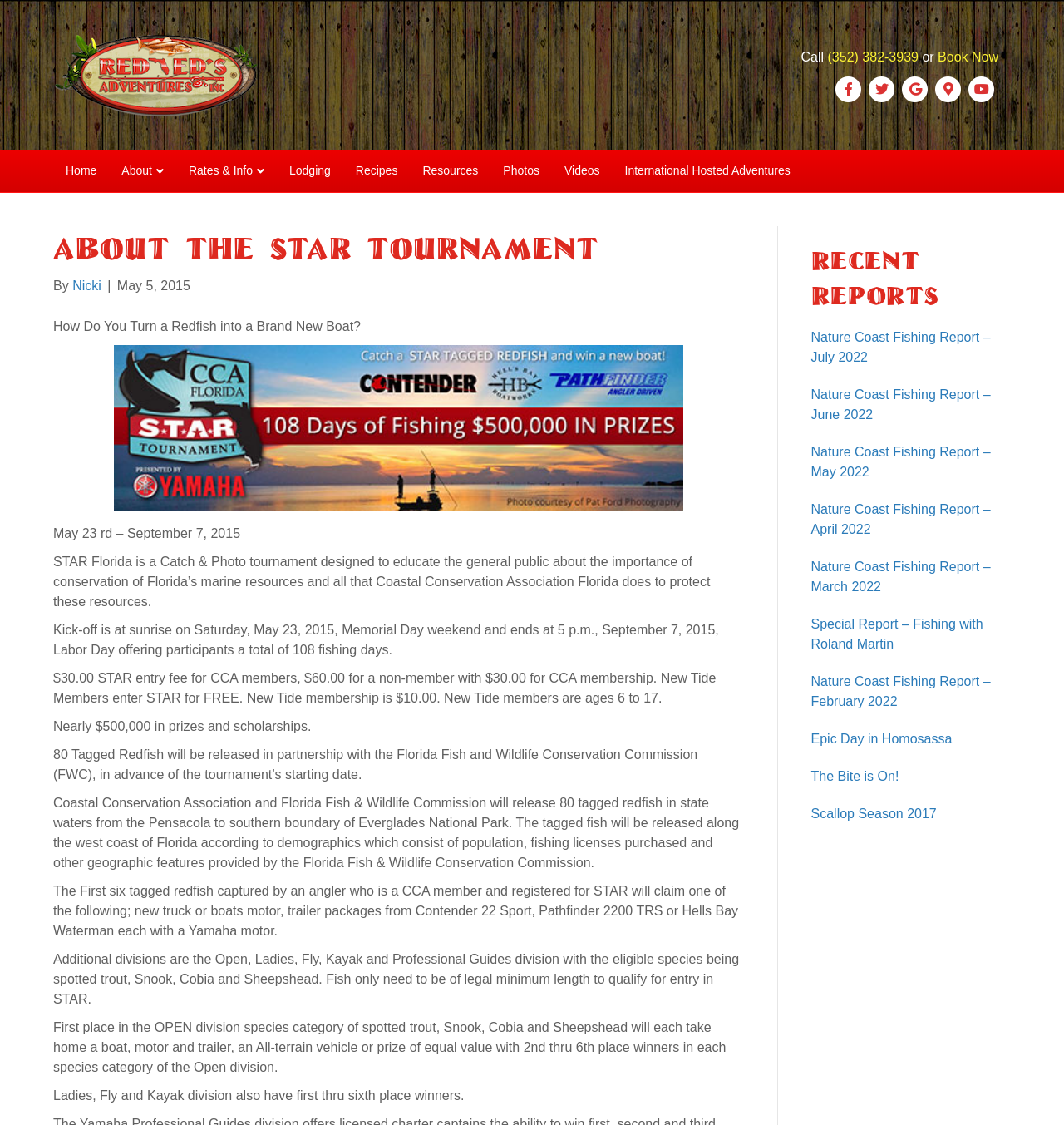Specify the bounding box coordinates of the area to click in order to execute this command: 'Click on Facebook link'. The coordinates should consist of four float numbers ranging from 0 to 1, and should be formatted as [left, top, right, bottom].

[0.782, 0.067, 0.813, 0.091]